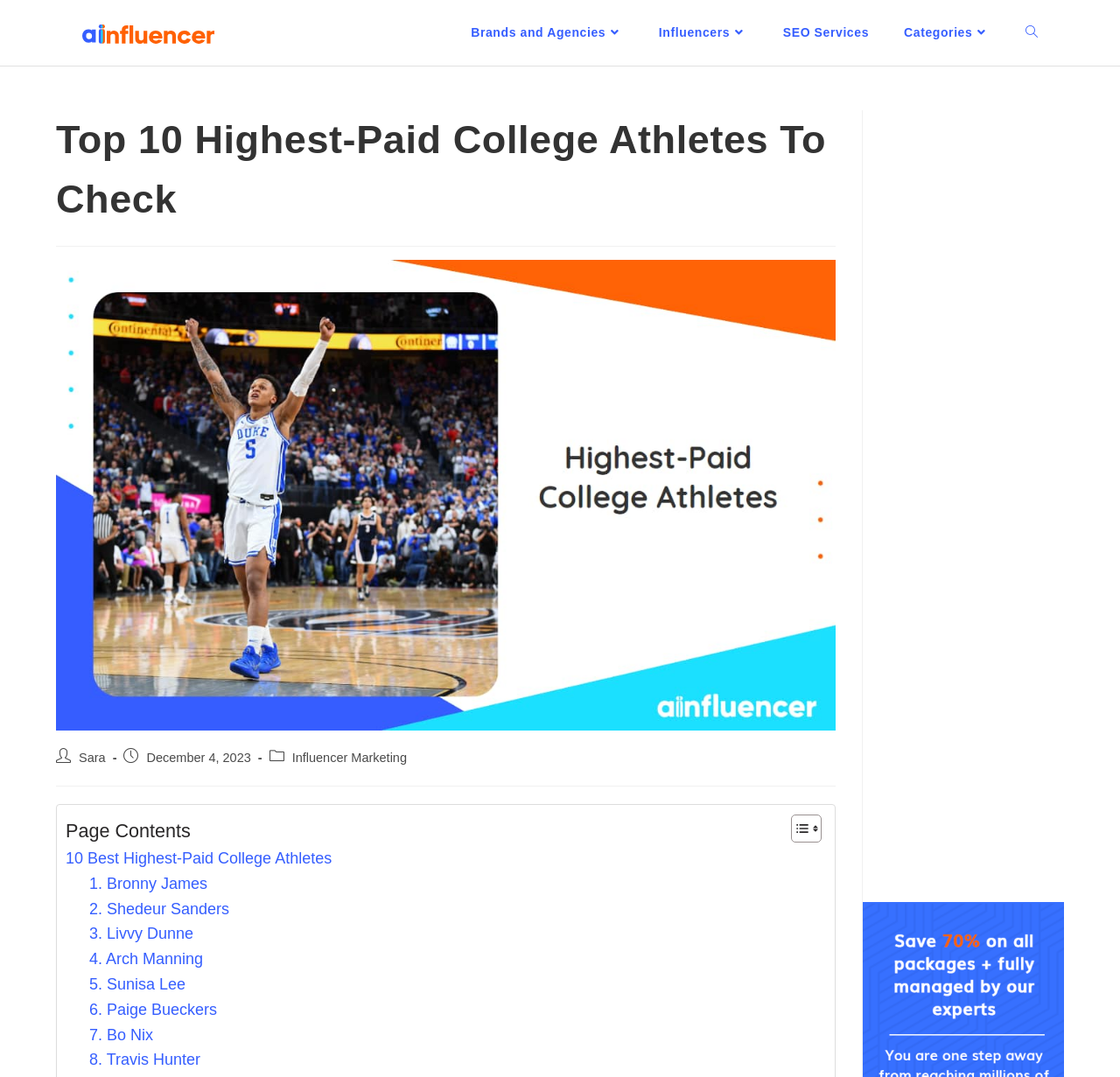Find the bounding box coordinates of the clickable area required to complete the following action: "Click on Ainfluencer link".

[0.073, 0.022, 0.191, 0.039]